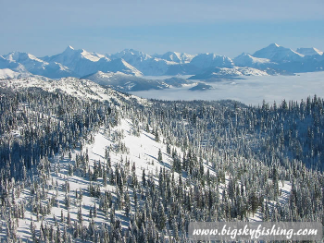Respond with a single word or phrase to the following question: What type of trees are present in the image?

Evergreen